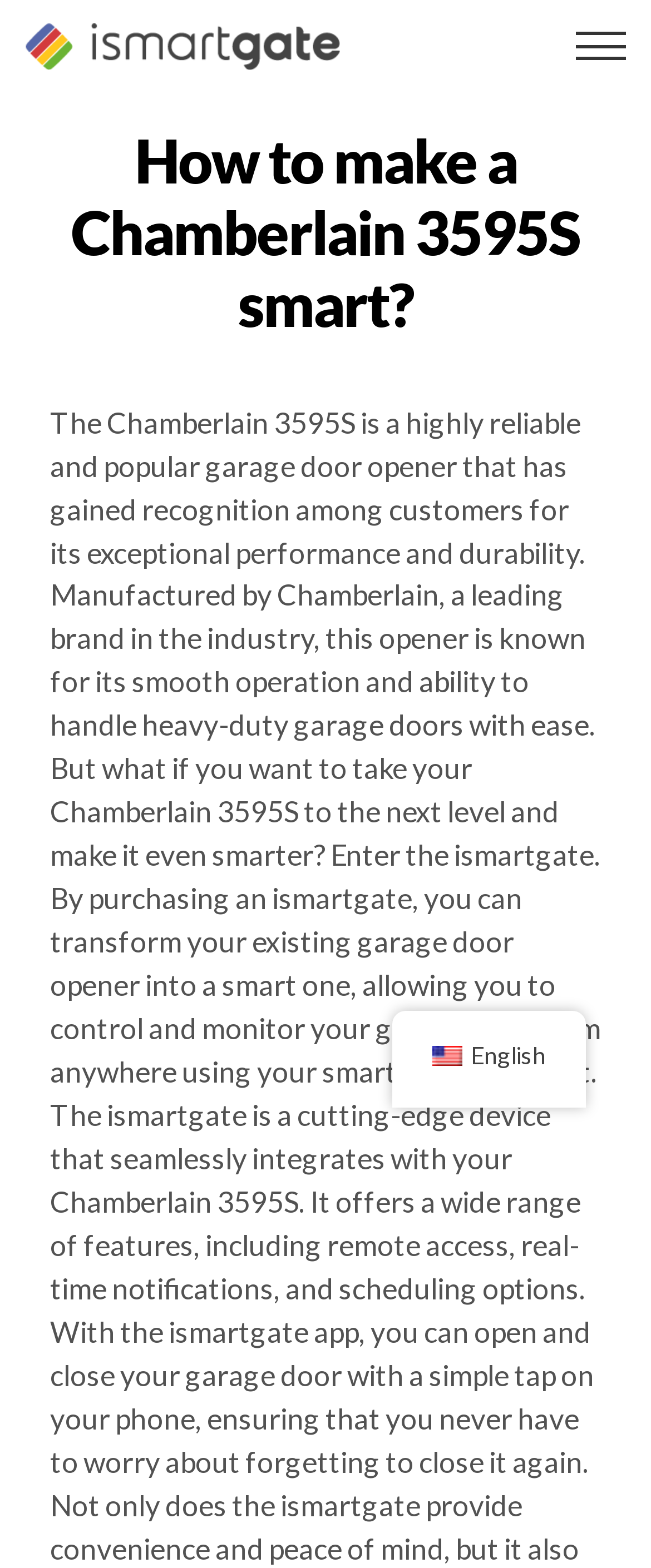Provide a brief response using a word or short phrase to this question:
What is the purpose of the ismartgate device?

Make garage door opener smart